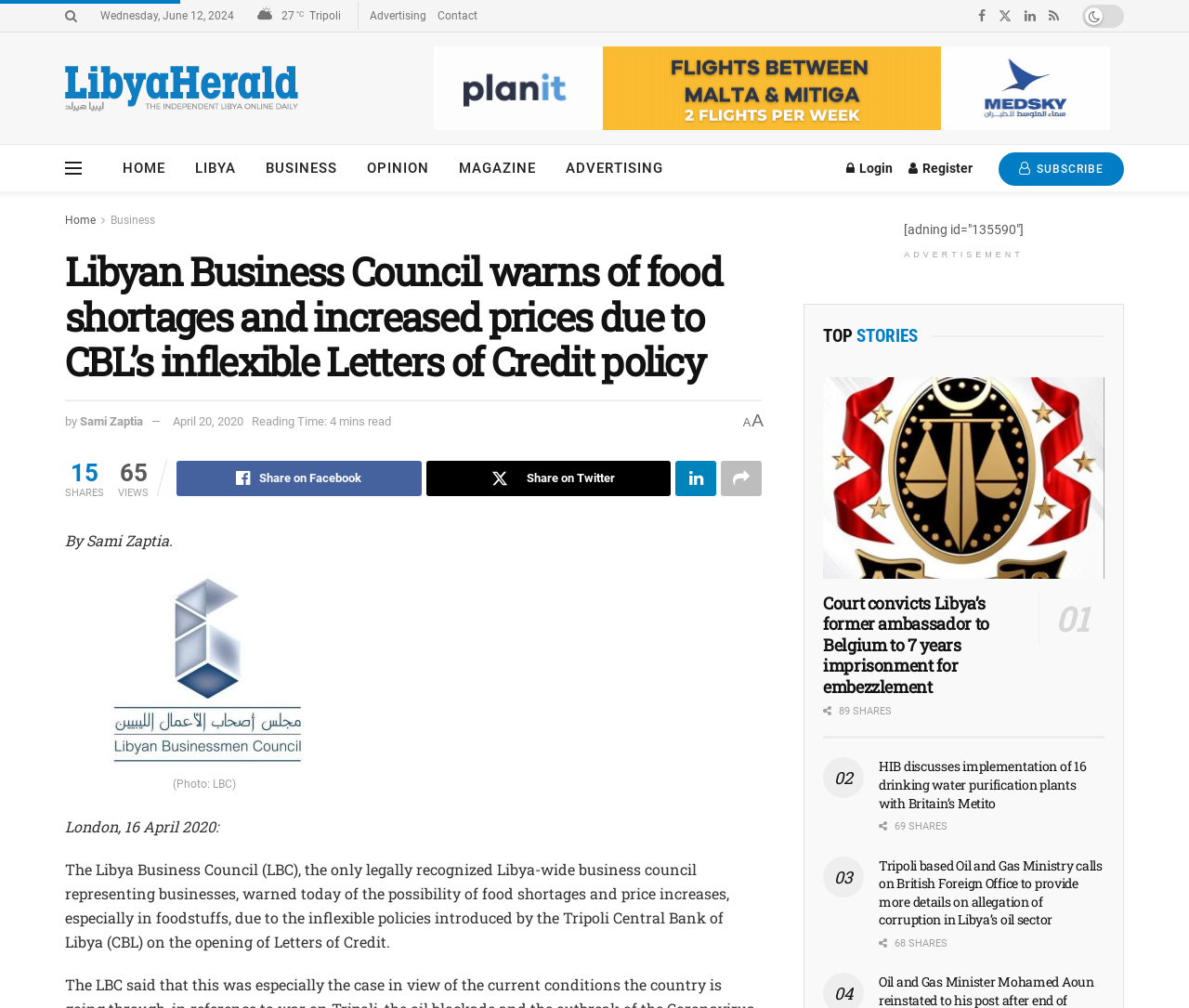What is the current temperature in Tripoli? Using the information from the screenshot, answer with a single word or phrase.

27°C